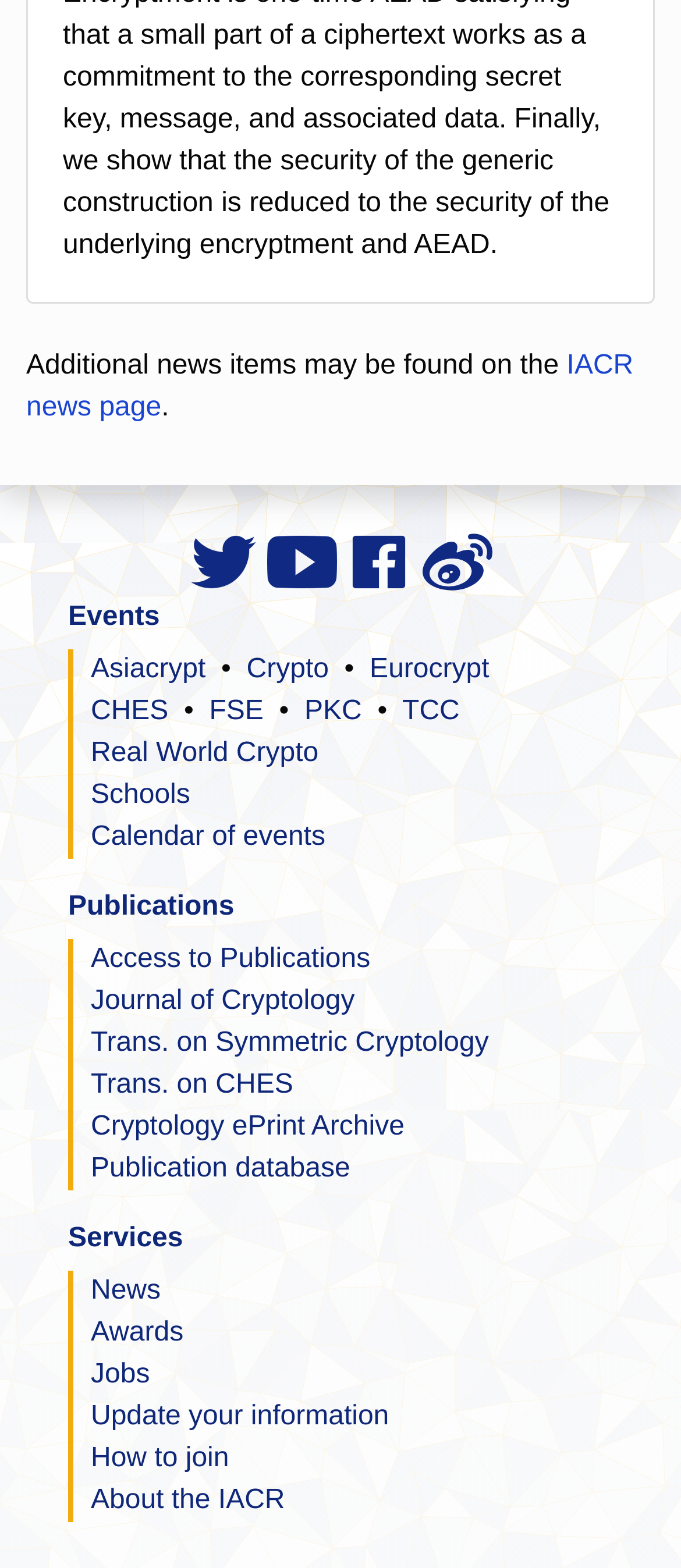Predict the bounding box coordinates of the area that should be clicked to accomplish the following instruction: "Explore Asiacrypt events". The bounding box coordinates should consist of four float numbers between 0 and 1, i.e., [left, top, right, bottom].

[0.133, 0.418, 0.302, 0.437]